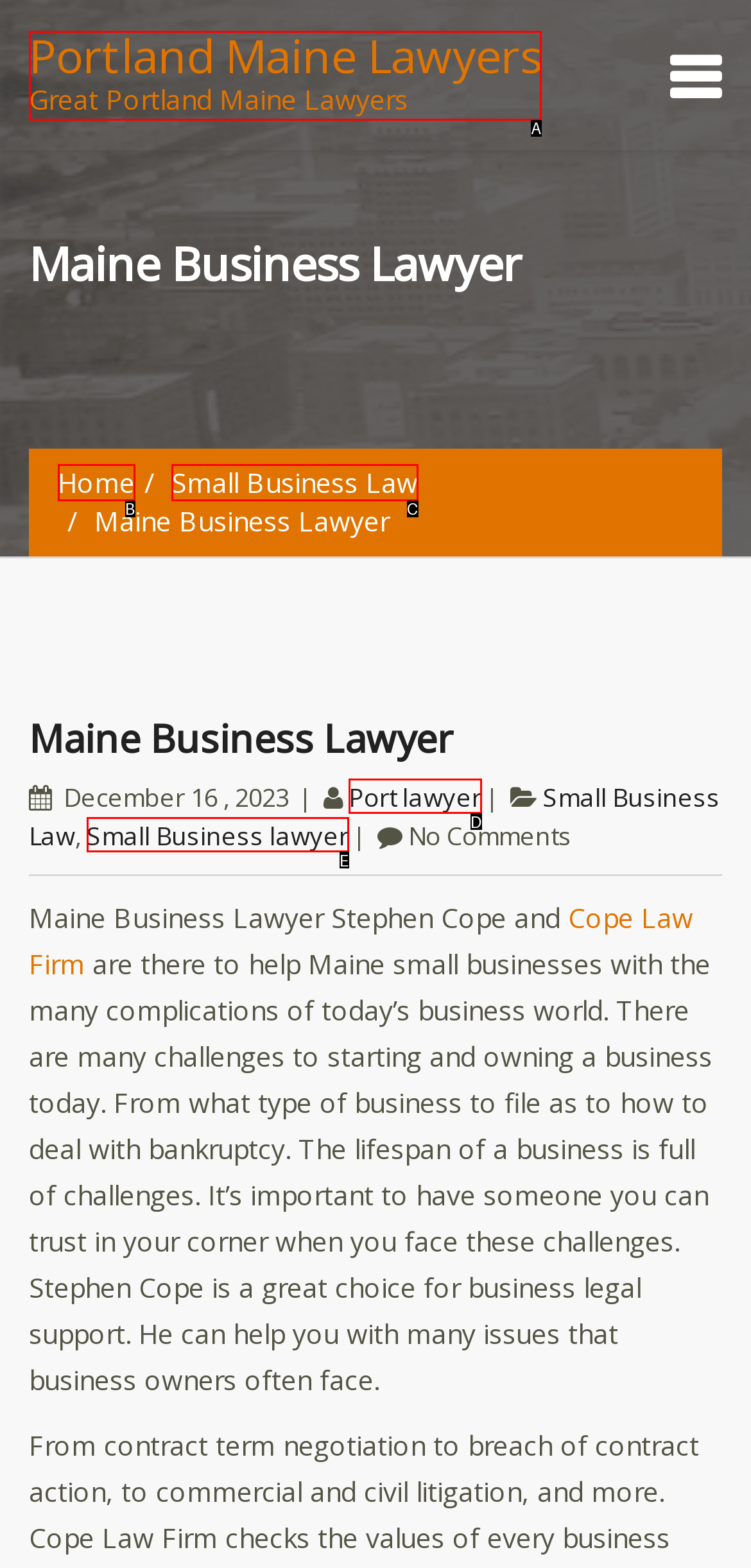Pick the option that best fits the description: Port lawyer. Reply with the letter of the matching option directly.

D